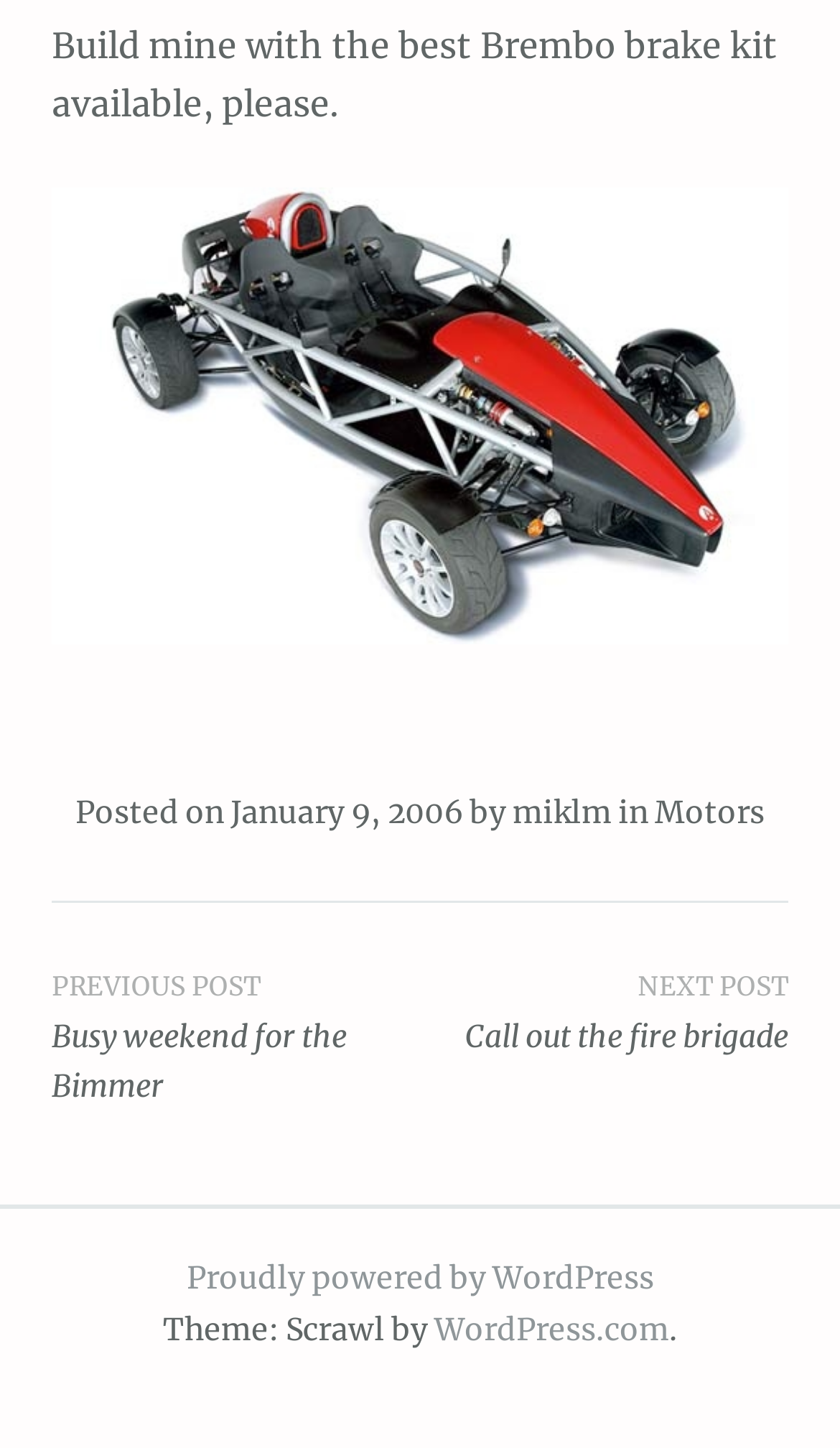Extract the bounding box coordinates for the HTML element that matches this description: "January 9, 2006". The coordinates should be four float numbers between 0 and 1, i.e., [left, top, right, bottom].

[0.274, 0.548, 0.551, 0.574]